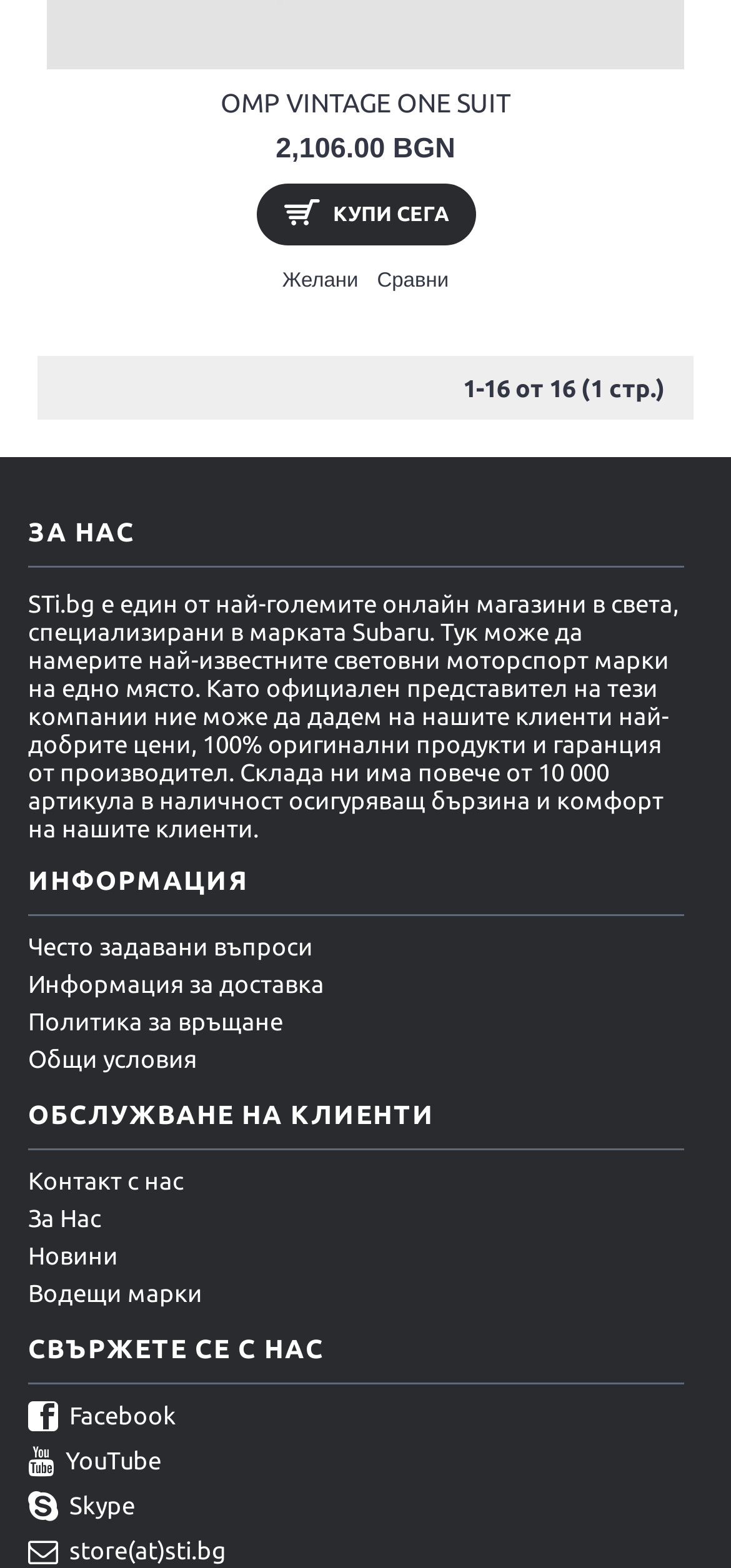Bounding box coordinates should be provided in the format (top-left x, top-left y, bottom-right x, bottom-right y) with all values between 0 and 1. Identify the bounding box for this UI element: Общи условия

[0.038, 0.666, 0.936, 0.683]